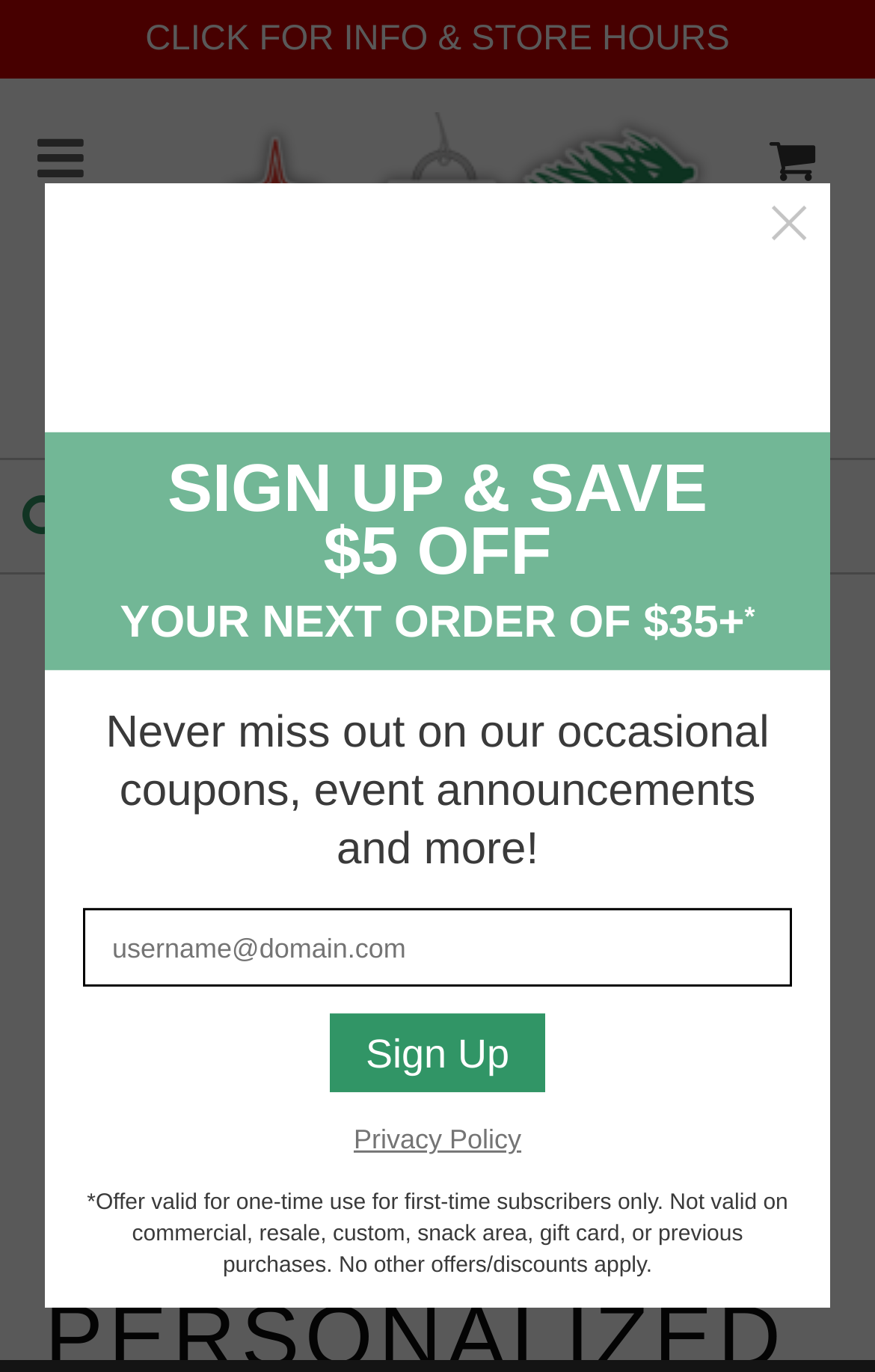Generate a comprehensive description of the webpage.

This webpage is about a personalized blue coach glass ornament, exclusively crafted for Bronner's from glass in Hungary. At the top, there is a static text "CLICK FOR INFO & STORE HOURS" and a button with a font awesome icon. Next to it, there is a link to "Bronner's Christmas Wonderland" with an accompanying image.

Below these elements, there is a search box that spans about 80% of the page width, where users can search for products. Underneath the search box, there are three links with font awesome icons.

On the right side of the page, there is a modal dialog with a heading "SIGN UP & SAVE $5 OFF YOUR NEXT ORDER OF $35+*". This dialog contains a form to sign up for occasional coupons, event announcements, and more. The form has an email address field, a sign-up button, and a "maybe later" button. There is also a link to the privacy policy and a static text describing the offer's terms and conditions.

At the top right corner of the dialog, there is a close button with an image. The dialog takes up about 90% of the page width and 80% of the page height.